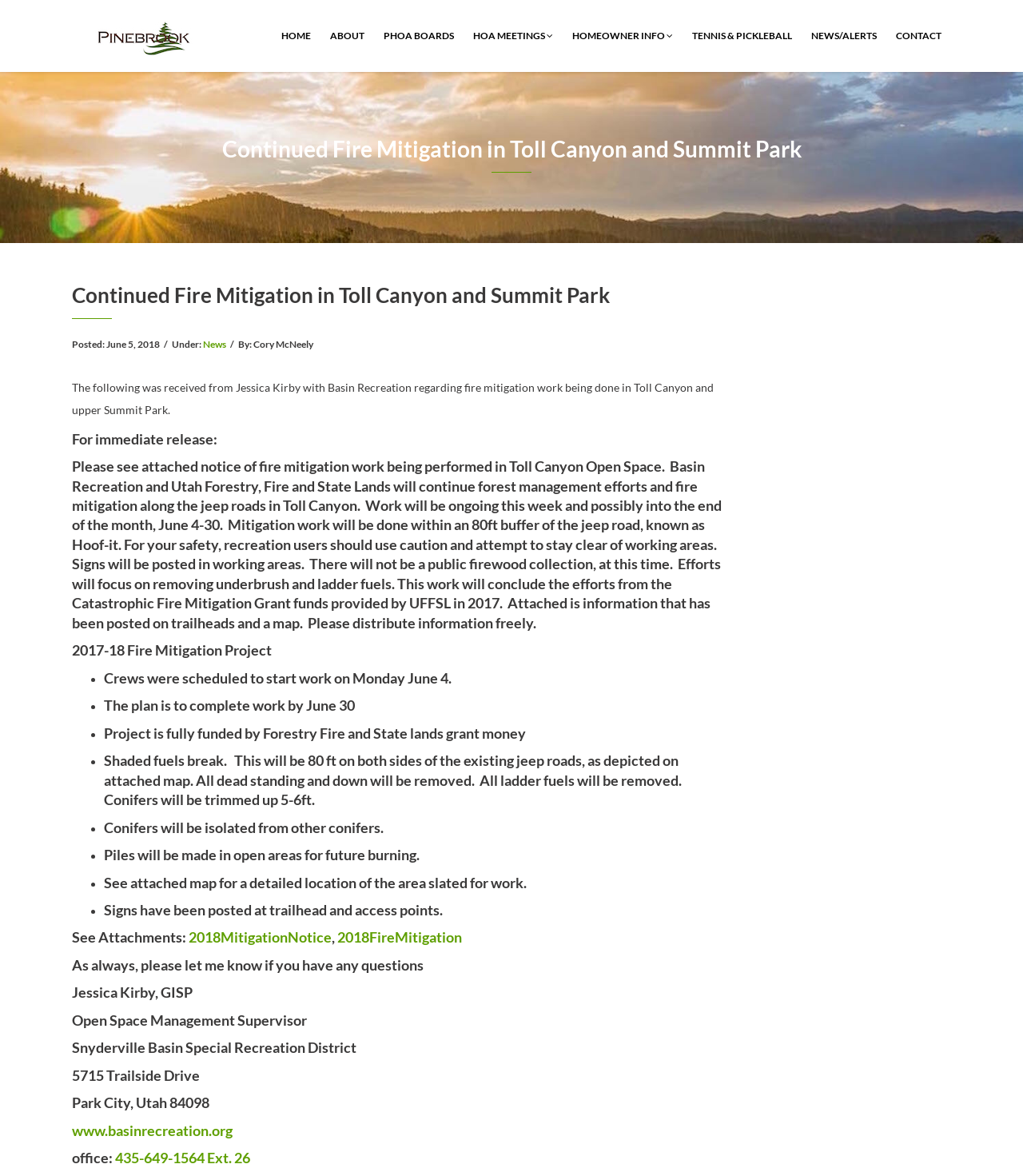Based on the element description PHOA Boards, identify the bounding box of the UI element in the given webpage screenshot. The coordinates should be in the format (top-left x, top-left y, bottom-right x, bottom-right y) and must be between 0 and 1.

[0.366, 0.0, 0.453, 0.061]